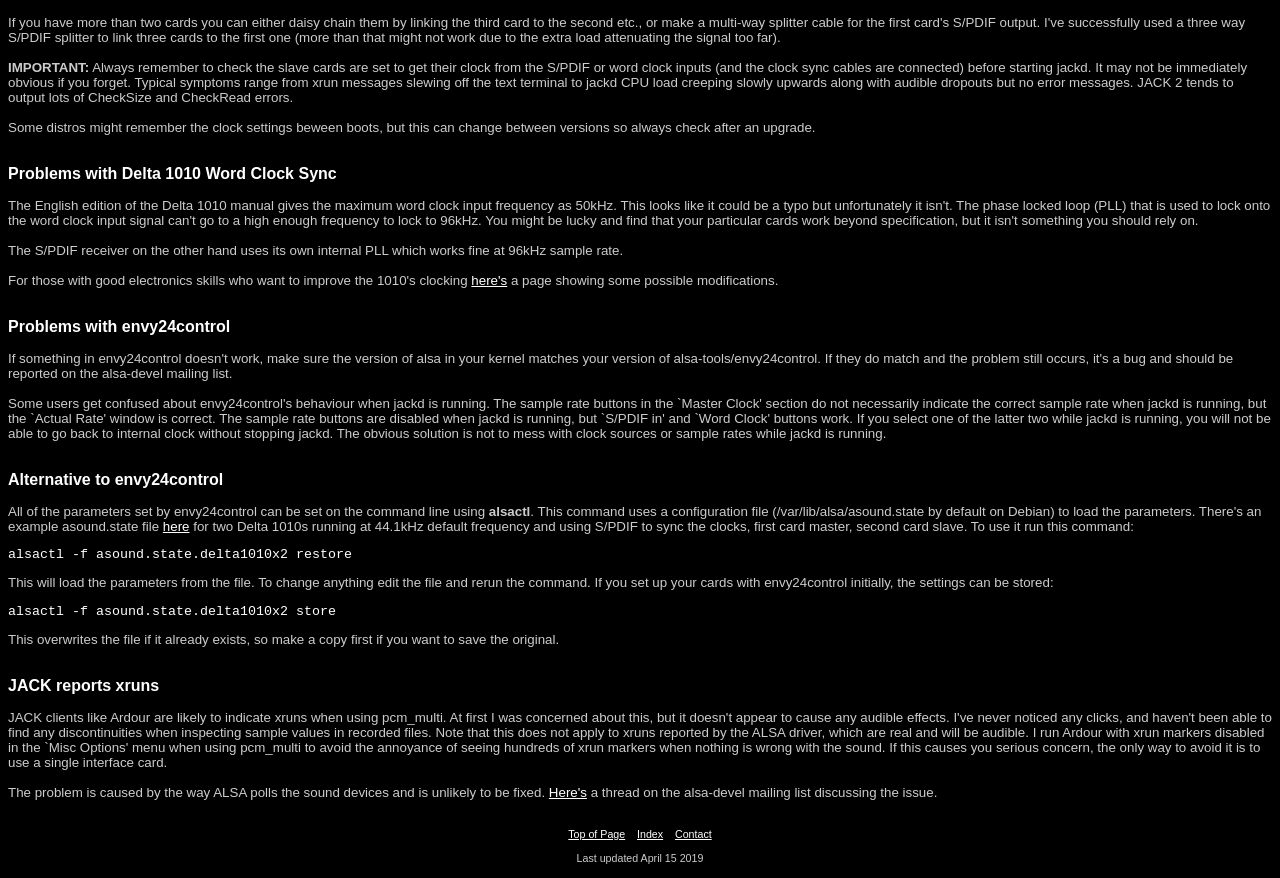Please locate the UI element described by "AC Service Venice" and provide its bounding box coordinates.

None